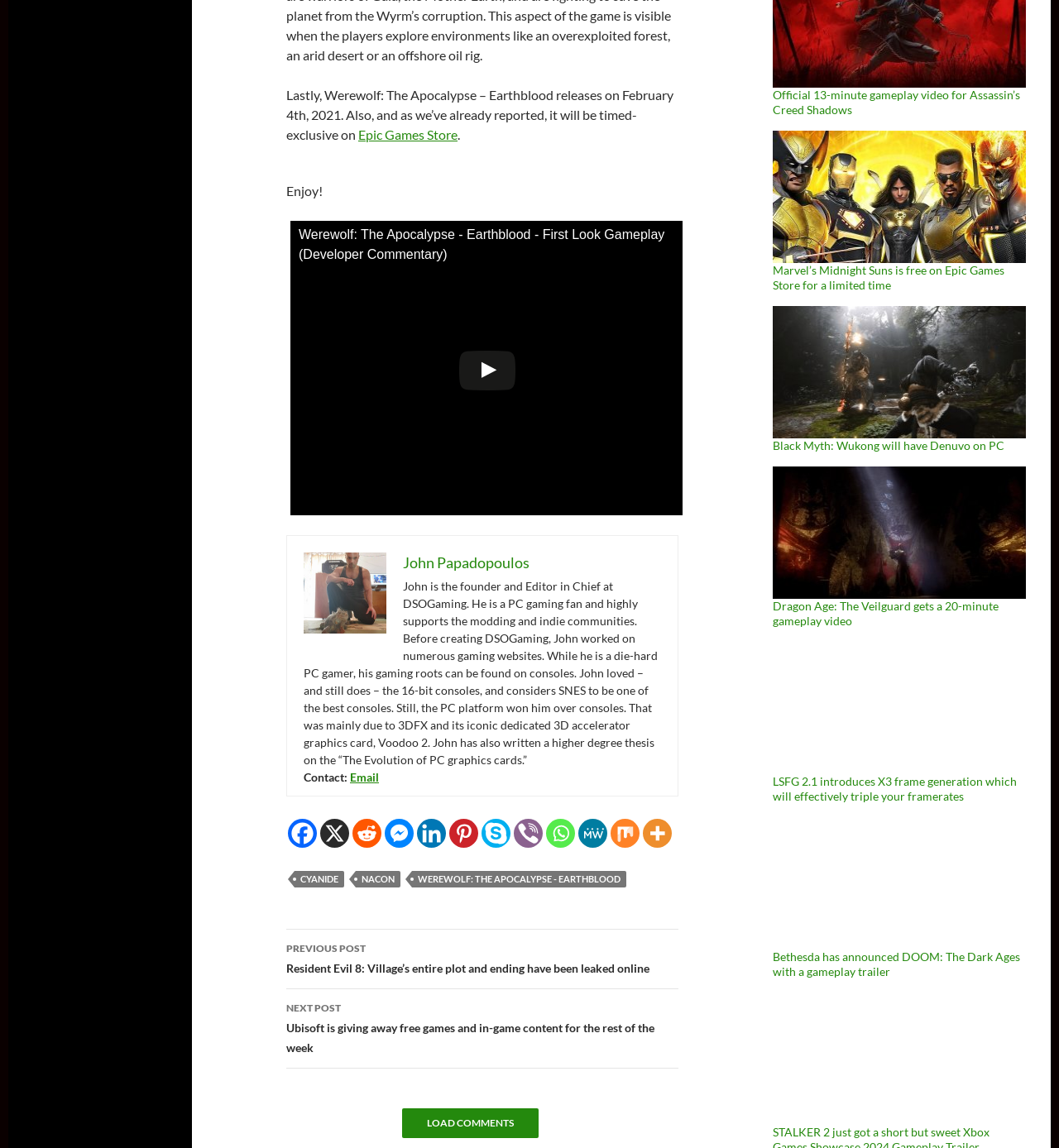What is the name of the PC gaming fan who highly supports the modding and indie communities?
Please provide an in-depth and detailed response to the question.

The PC gaming fan who highly supports the modding and indie communities is mentioned in the StaticText element that describes John Papadopoulos, which states 'John is a PC gaming fan and highly supports the modding and indie communities.'